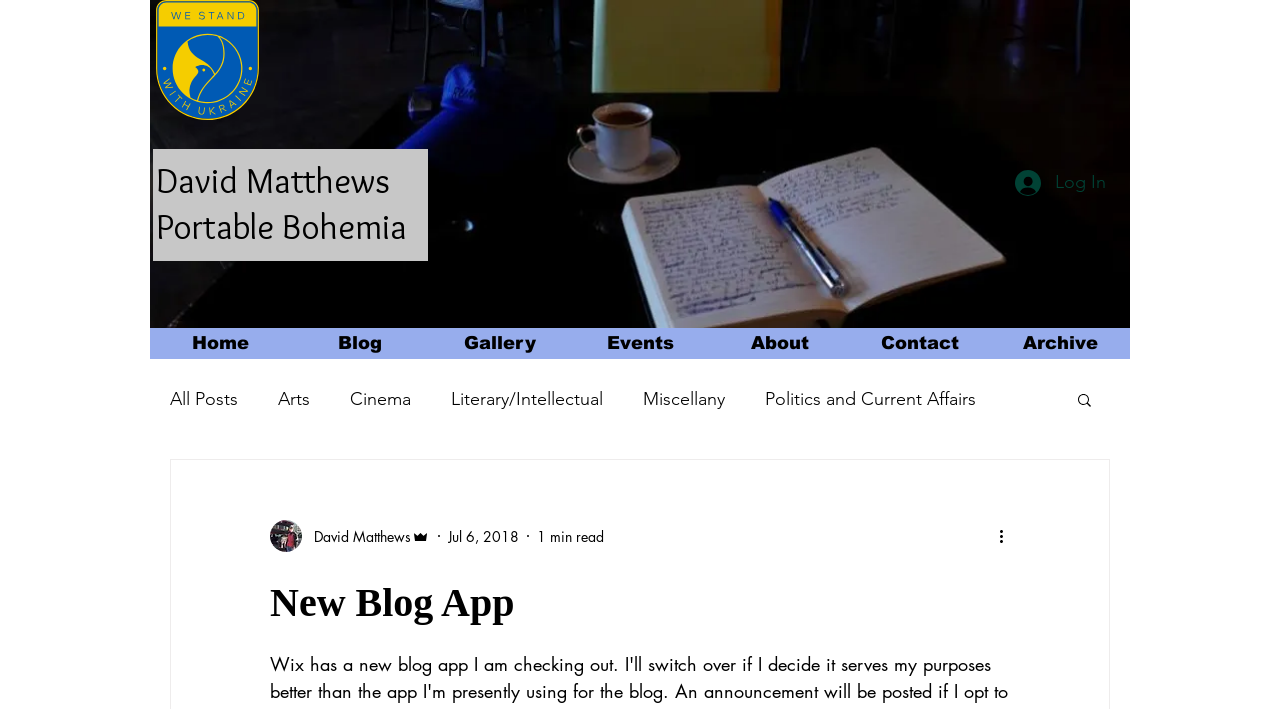Please answer the following question using a single word or phrase: 
What is the date of the blog post?

Jul 6, 2018